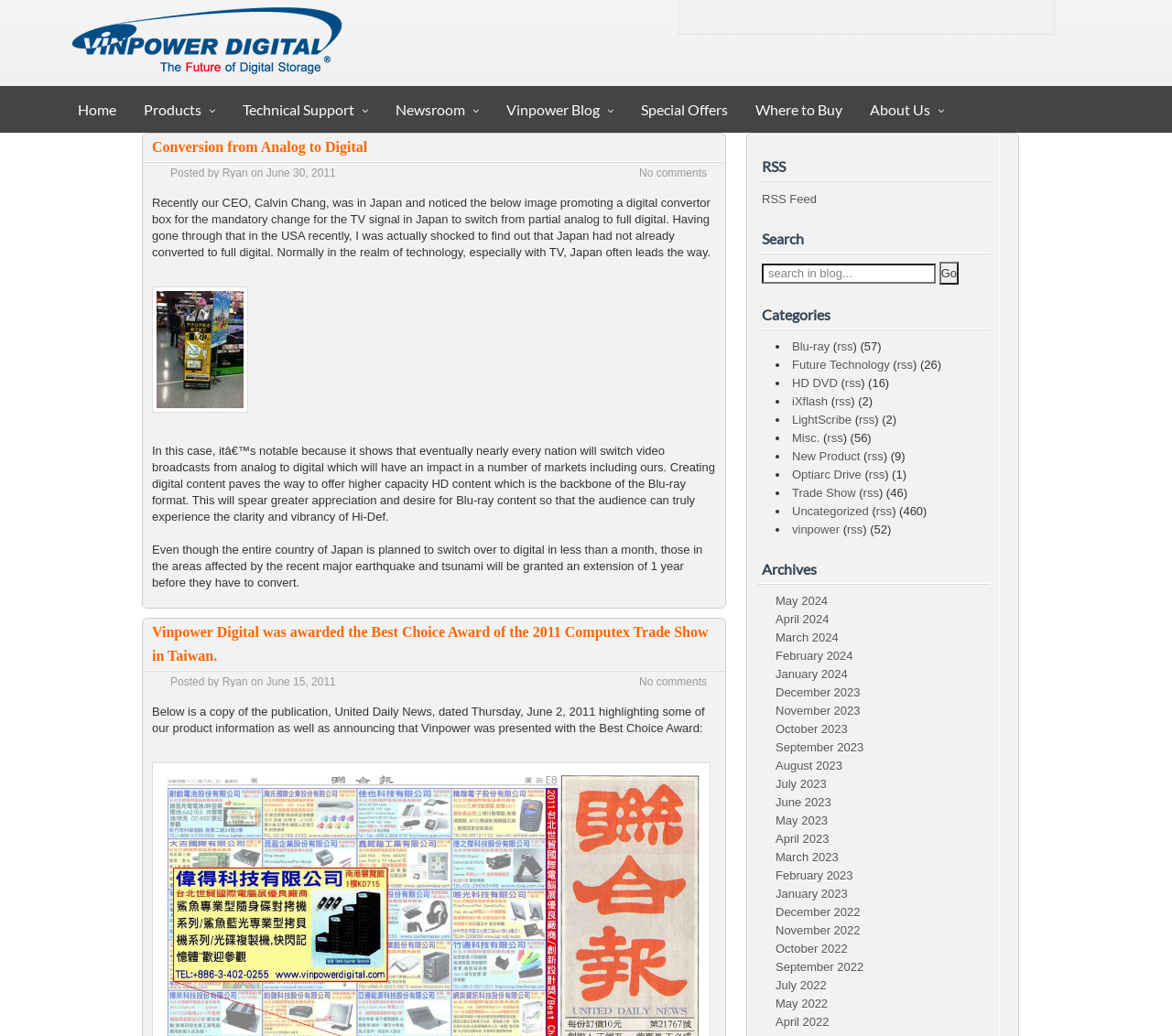Answer the following inquiry with a single word or phrase:
What is the name of the award?

Best Choice Award